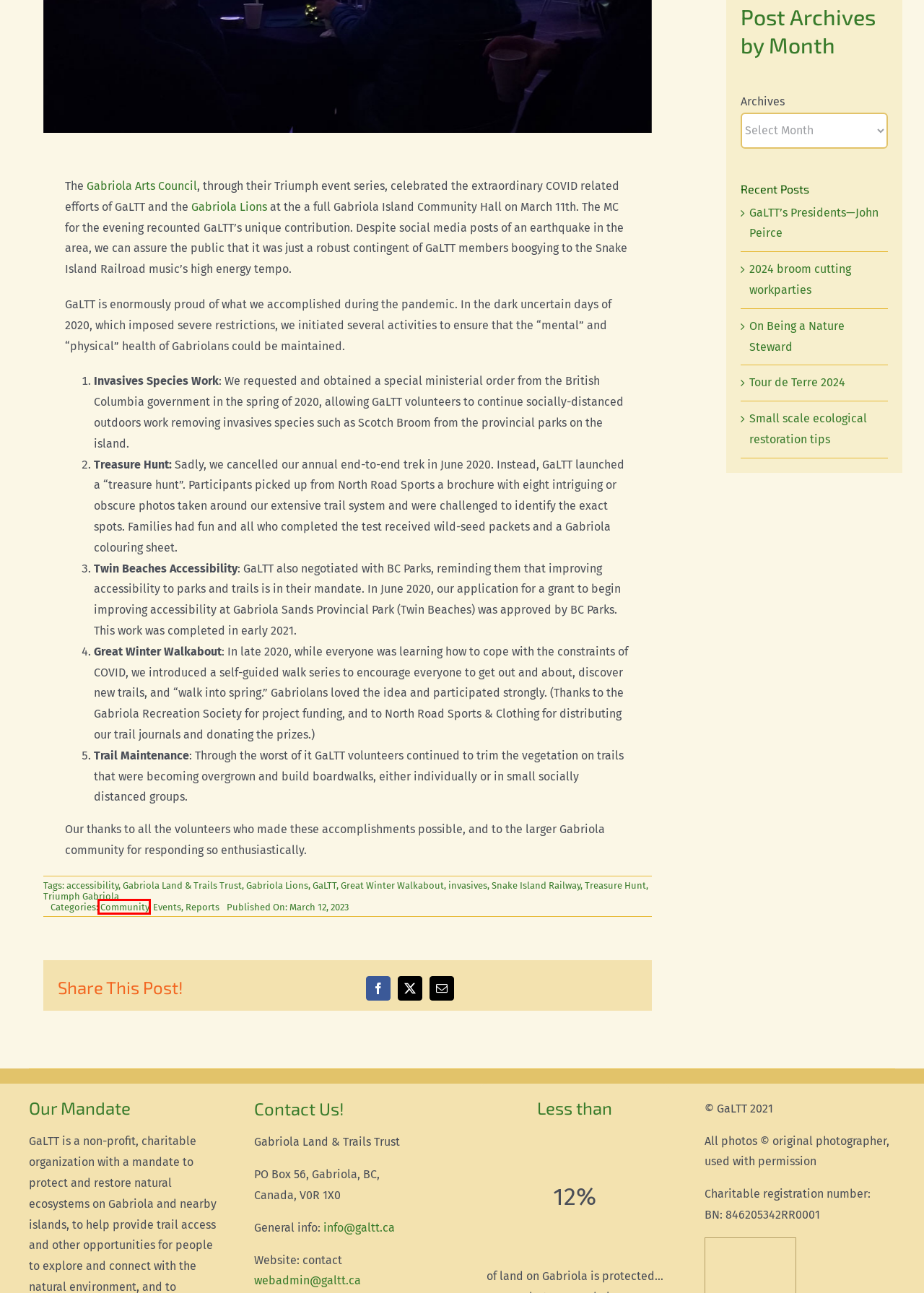Review the screenshot of a webpage which includes a red bounding box around an element. Select the description that best fits the new webpage once the element in the bounding box is clicked. Here are the candidates:
A. Events Archives - GaLTT
B. GaLTT Archives - GaLTT
C. invasives Archives - GaLTT
D. Small scale ecological restoration tips - GaLTT
E. Tour de Terre 2024 - GaLTT
F. Snake Island Railway Archives - GaLTT
G. Reports Archives - GaLTT
H. Community Archives - GaLTT

H